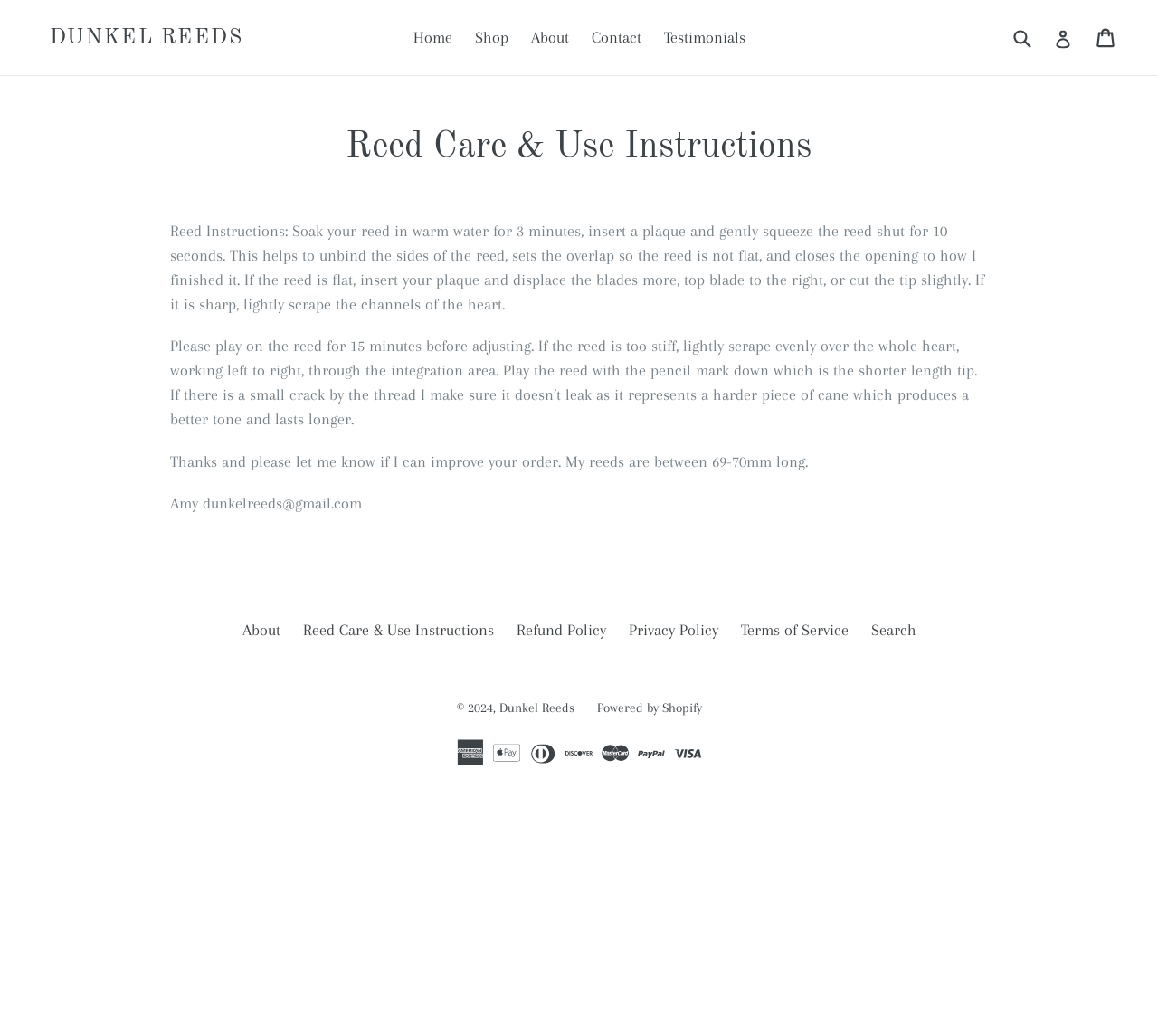Your task is to extract the text of the main heading from the webpage.

Reed Care & Use Instructions